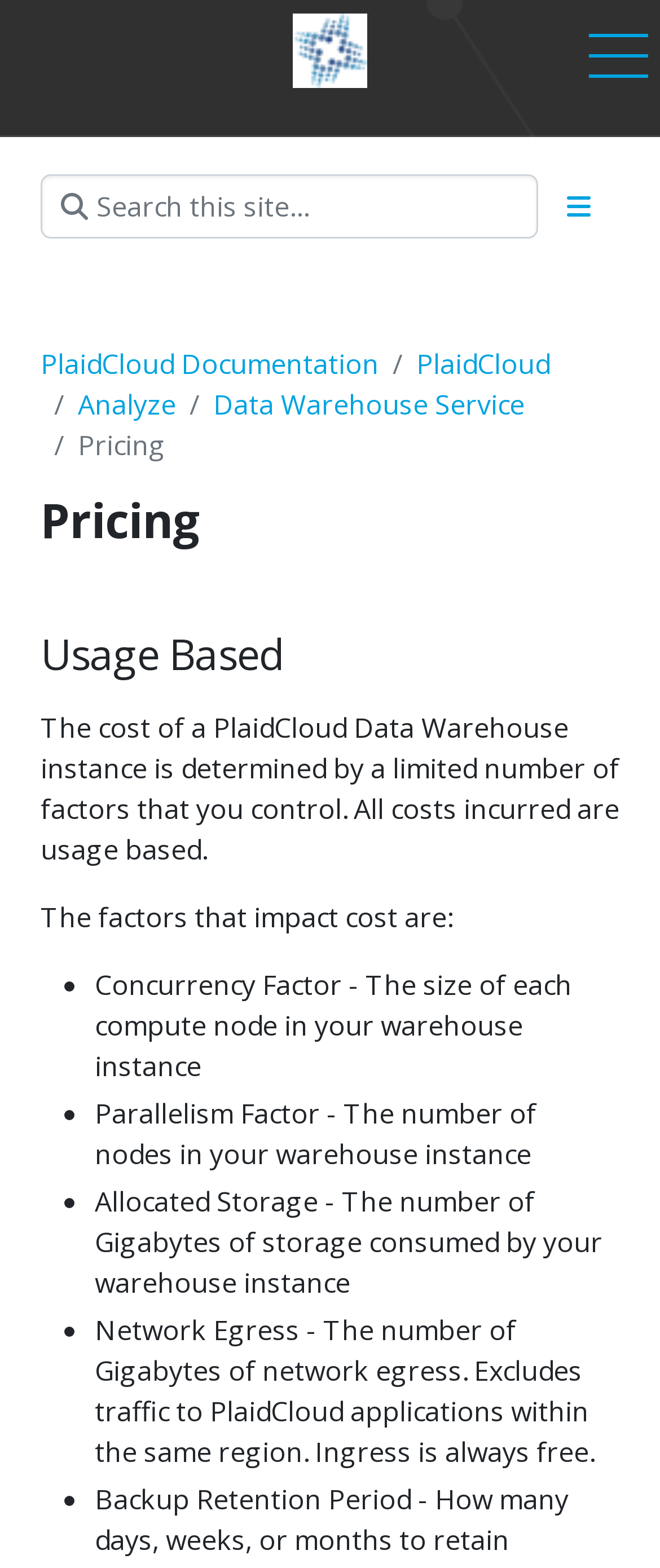Predict the bounding box of the UI element based on this description: "PlaidCloud Documentation".

[0.062, 0.22, 0.574, 0.244]